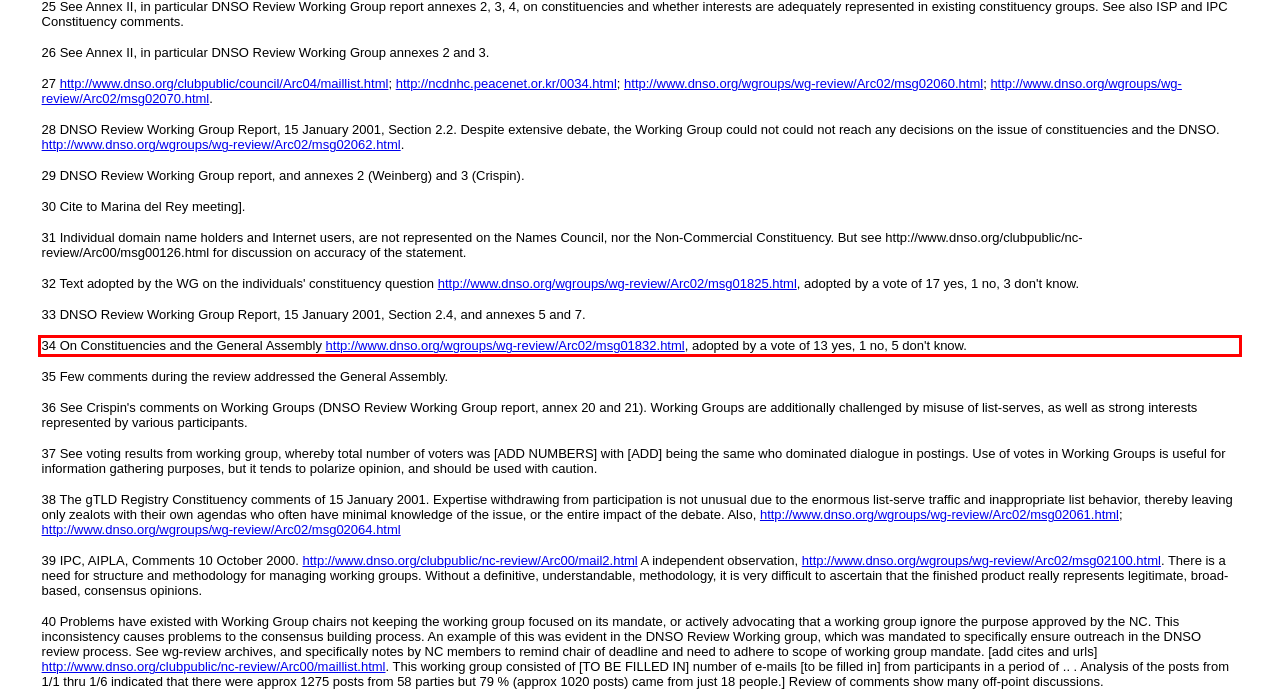Please identify and extract the text content from the UI element encased in a red bounding box on the provided webpage screenshot.

34 On Constituencies and the General Assembly http://www.dnso.org/wgroups/wg-review/Arc02/msg01832.html, adopted by a vote of 13 yes, 1 no, 5 don't know.